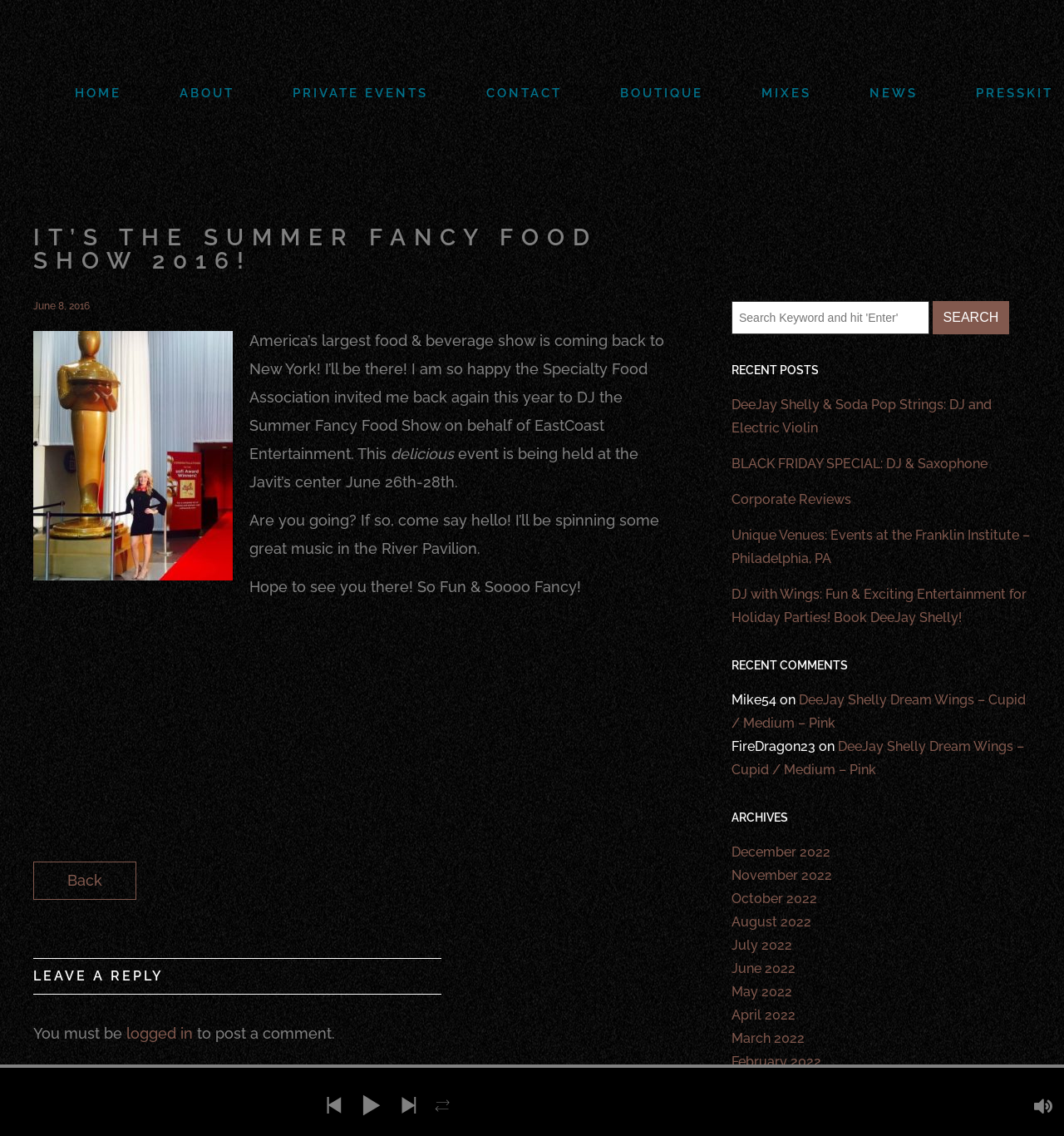Highlight the bounding box coordinates of the element you need to click to perform the following instruction: "Leave a reply."

[0.031, 0.843, 0.415, 0.875]